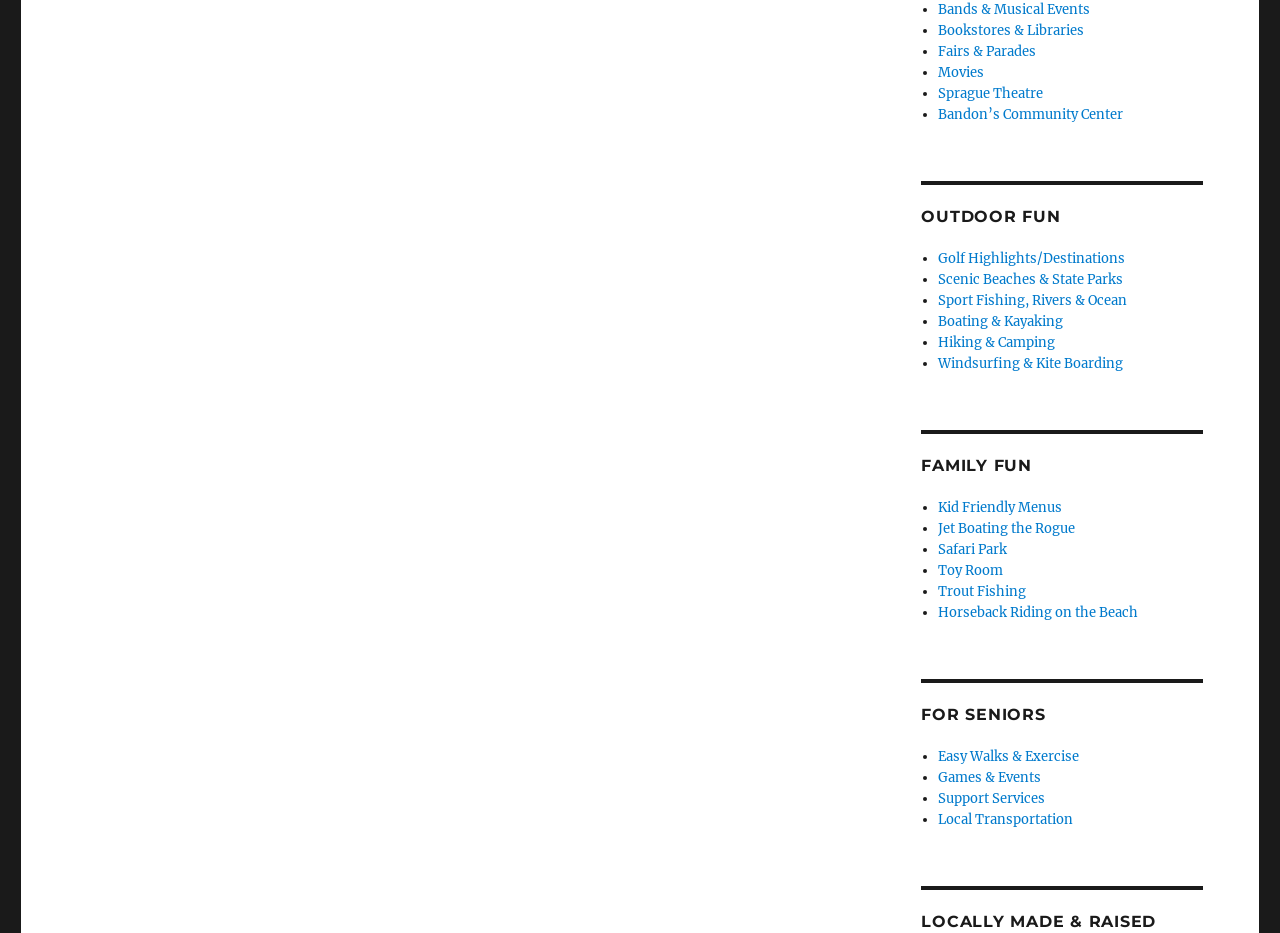Identify the bounding box coordinates necessary to click and complete the given instruction: "Click on Bands & Musical Events".

[0.733, 0.001, 0.851, 0.019]